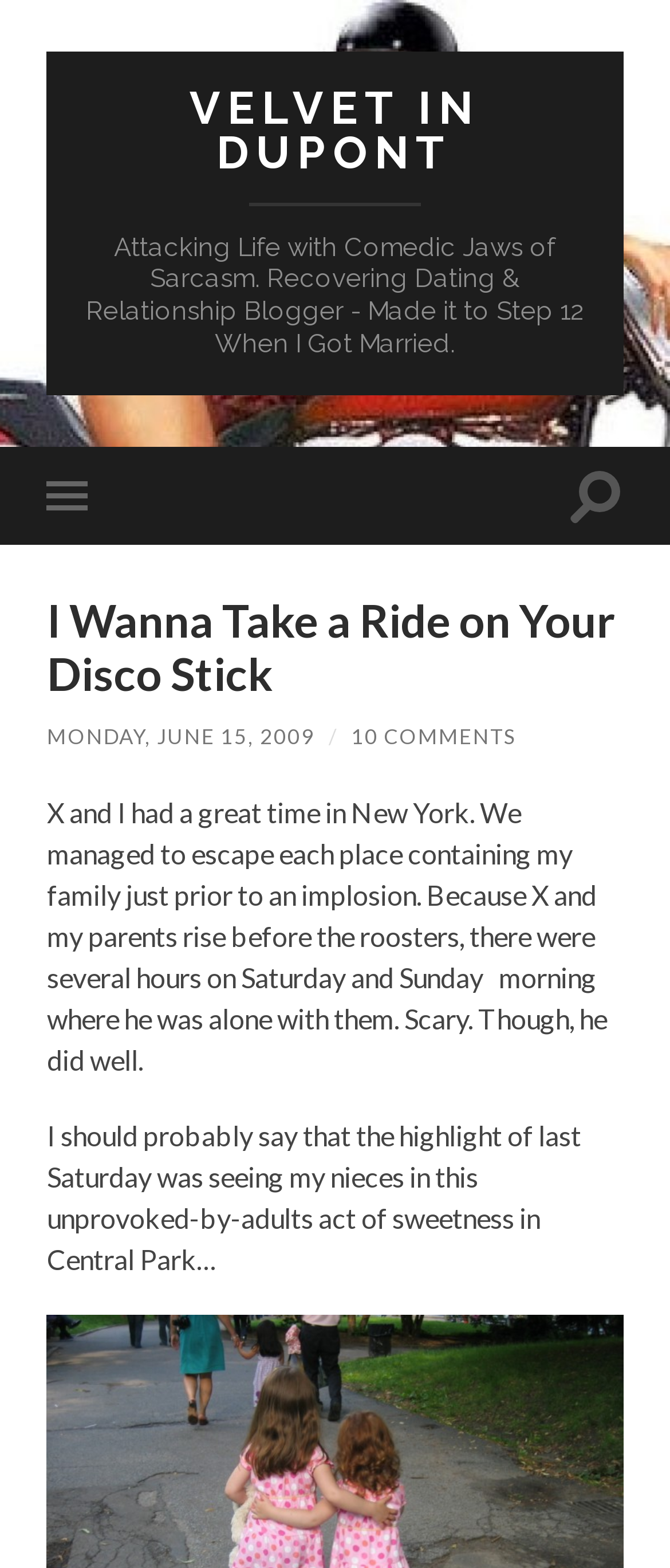Identify the bounding box of the HTML element described as: "10 Comments".

[0.524, 0.461, 0.77, 0.478]